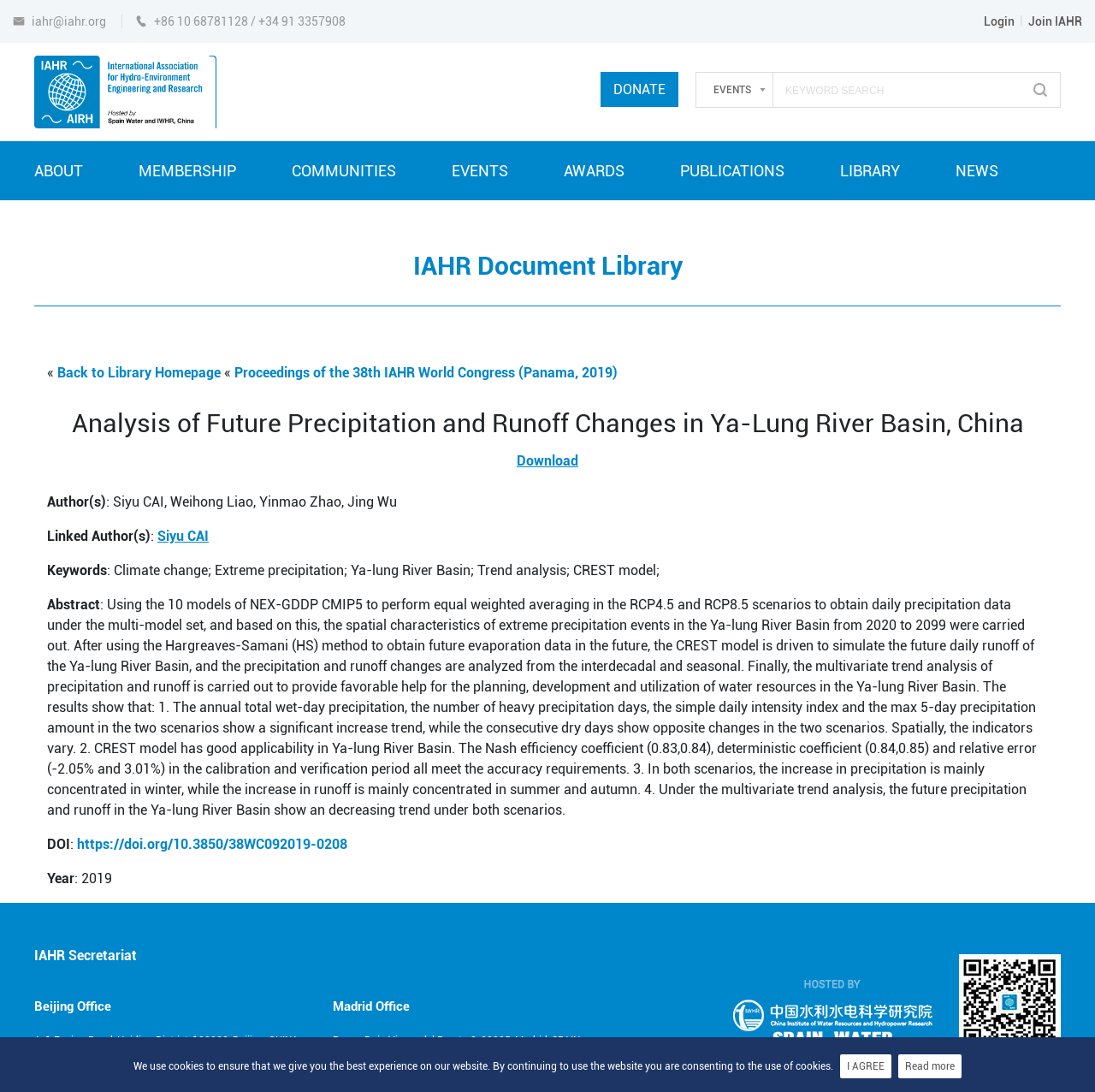Specify the bounding box coordinates of the element's area that should be clicked to execute the given instruction: "View the proceedings of the 38th IAHR World Congress". The coordinates should be four float numbers between 0 and 1, i.e., [left, top, right, bottom].

[0.214, 0.334, 0.564, 0.349]